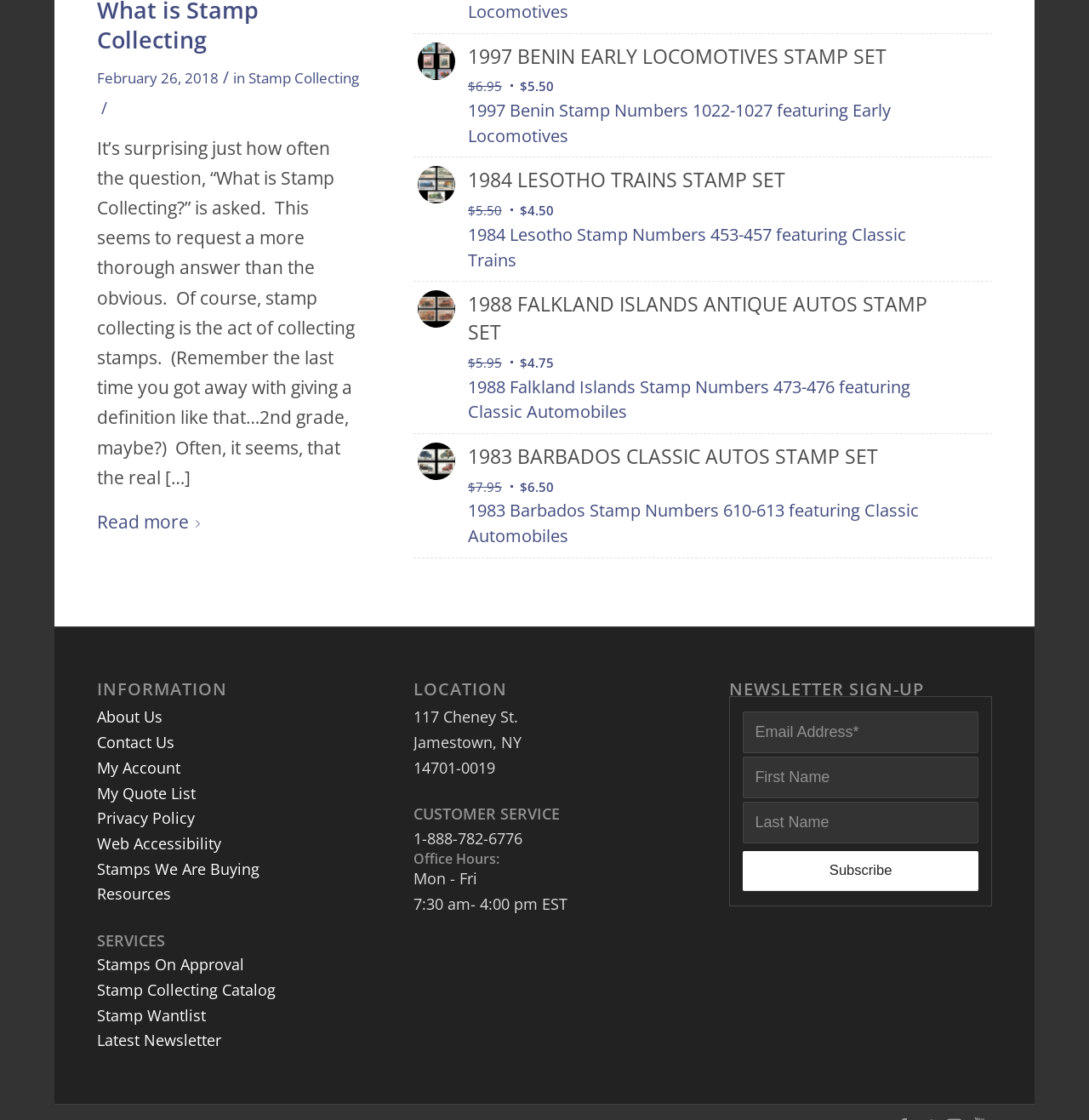Indicate the bounding box coordinates of the clickable region to achieve the following instruction: "Contact Us."

[0.089, 0.654, 0.16, 0.672]